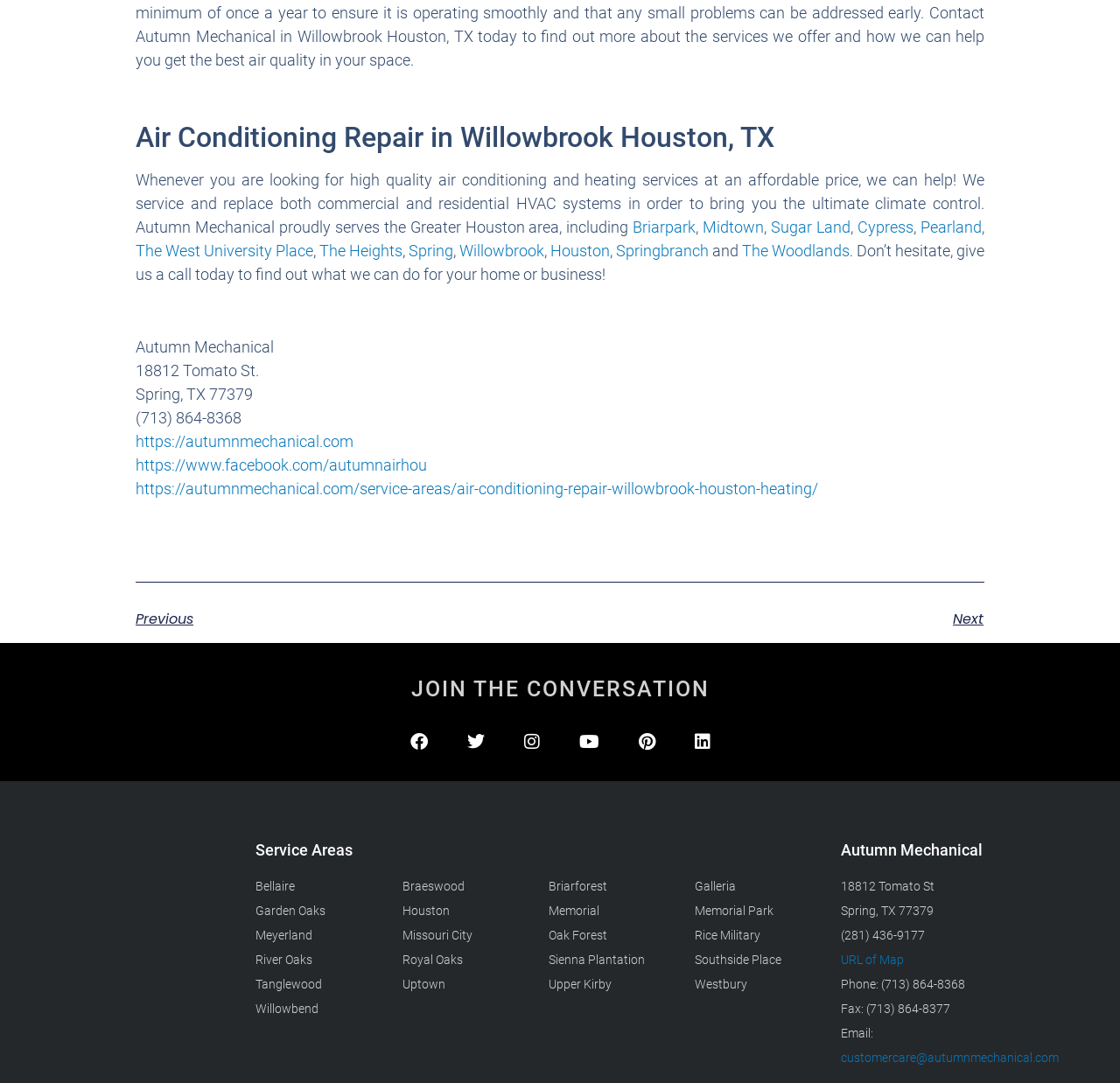What areas does the company serve?
Ensure your answer is thorough and detailed.

The company serves the Greater Houston area, including several neighborhoods and cities, as listed in the 'Service Areas' section of the webpage.